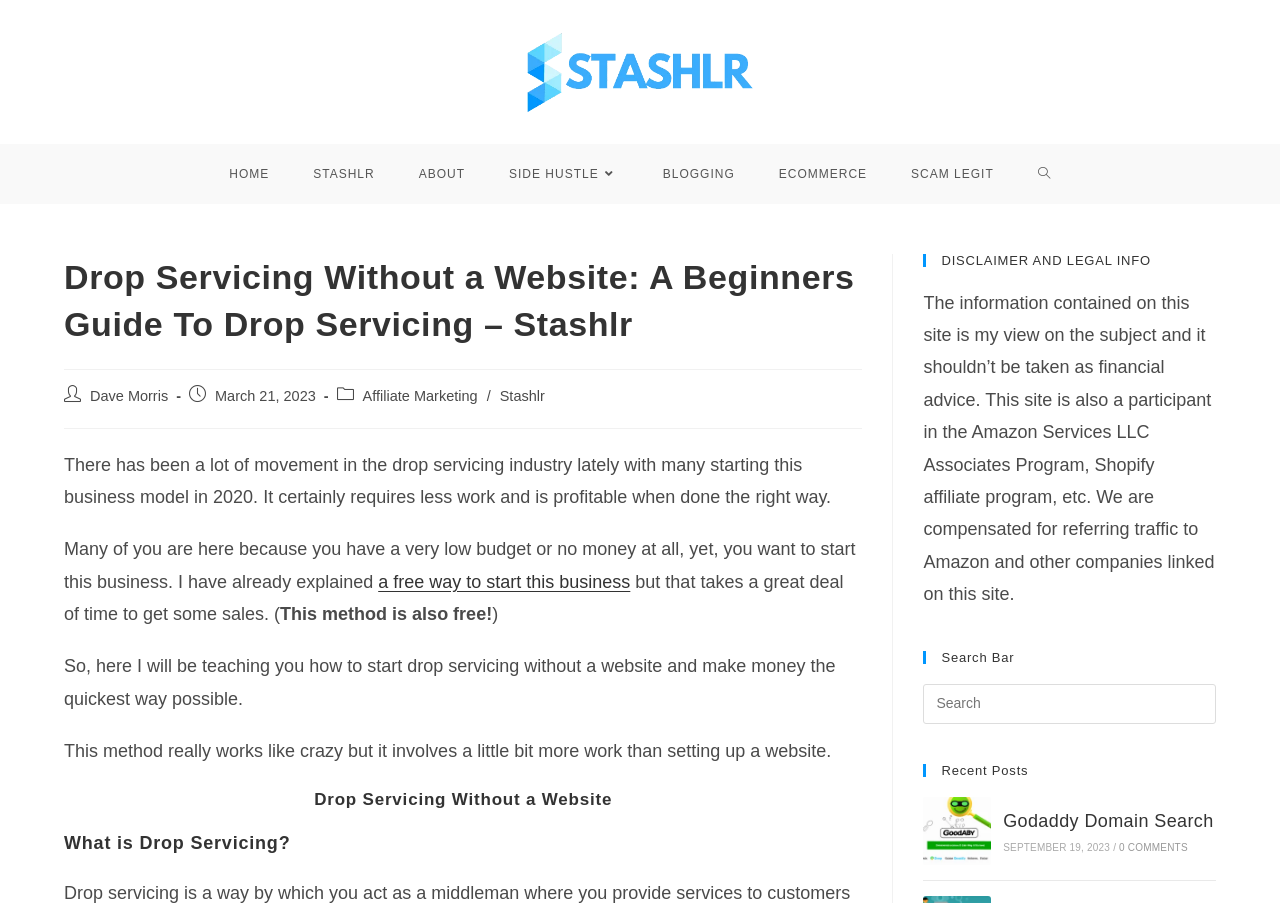Answer this question using a single word or a brief phrase:
What is the category of the post?

Affiliate Marketing